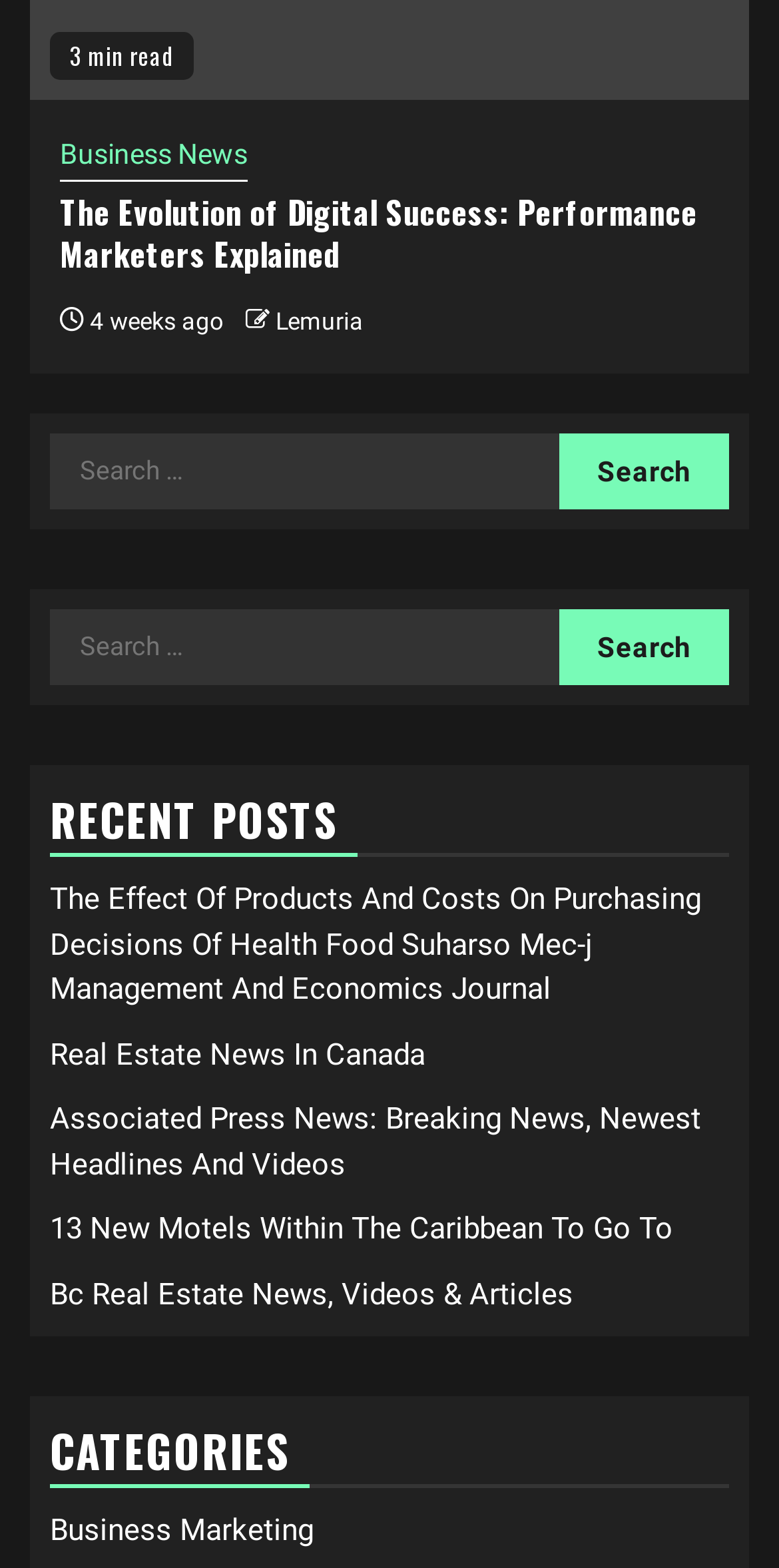Please locate the bounding box coordinates of the element that should be clicked to complete the given instruction: "Read the article about performance marketers".

[0.077, 0.12, 0.895, 0.177]